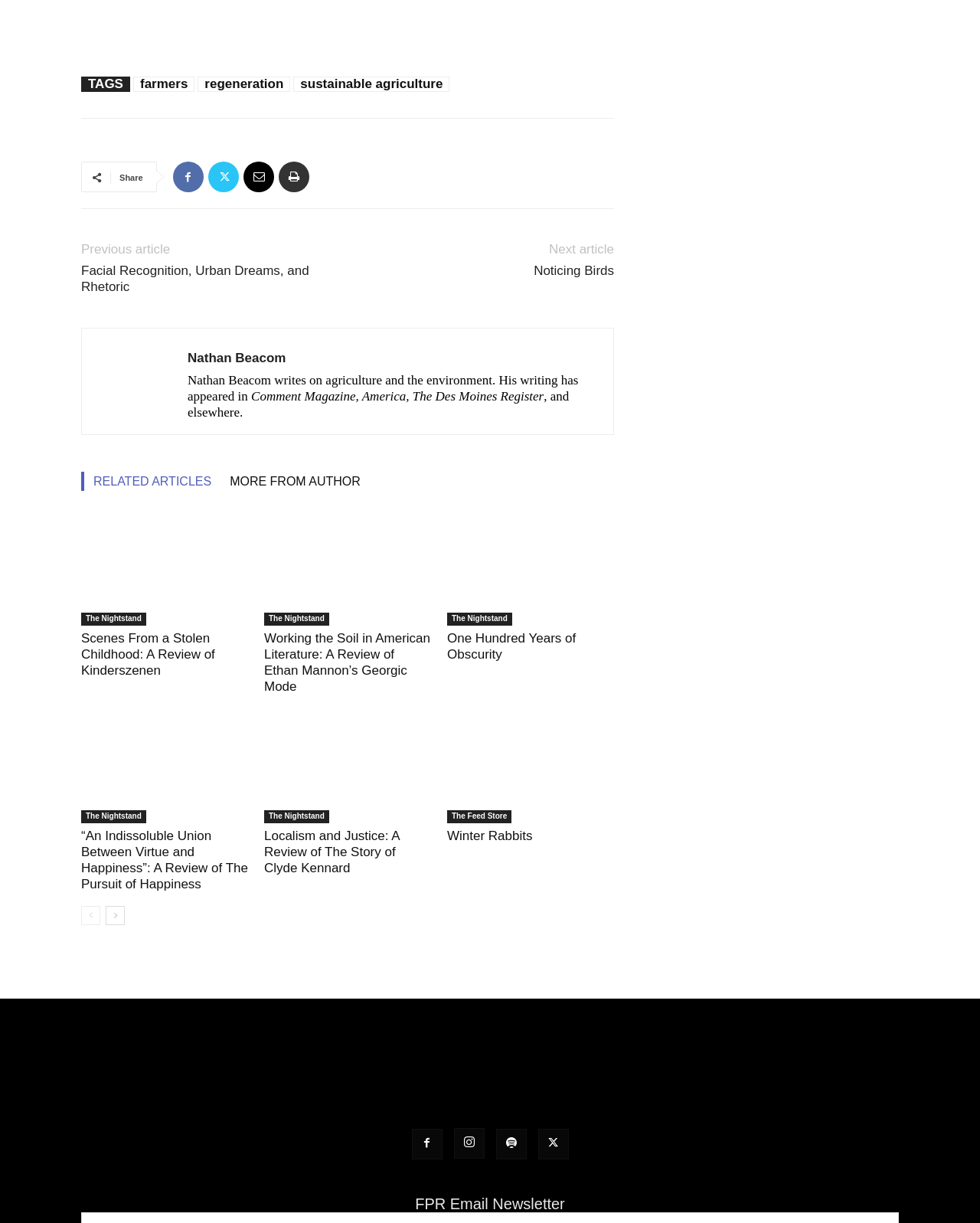What is the name of the website?
Look at the image and respond with a one-word or short phrase answer.

Front Porch Republic